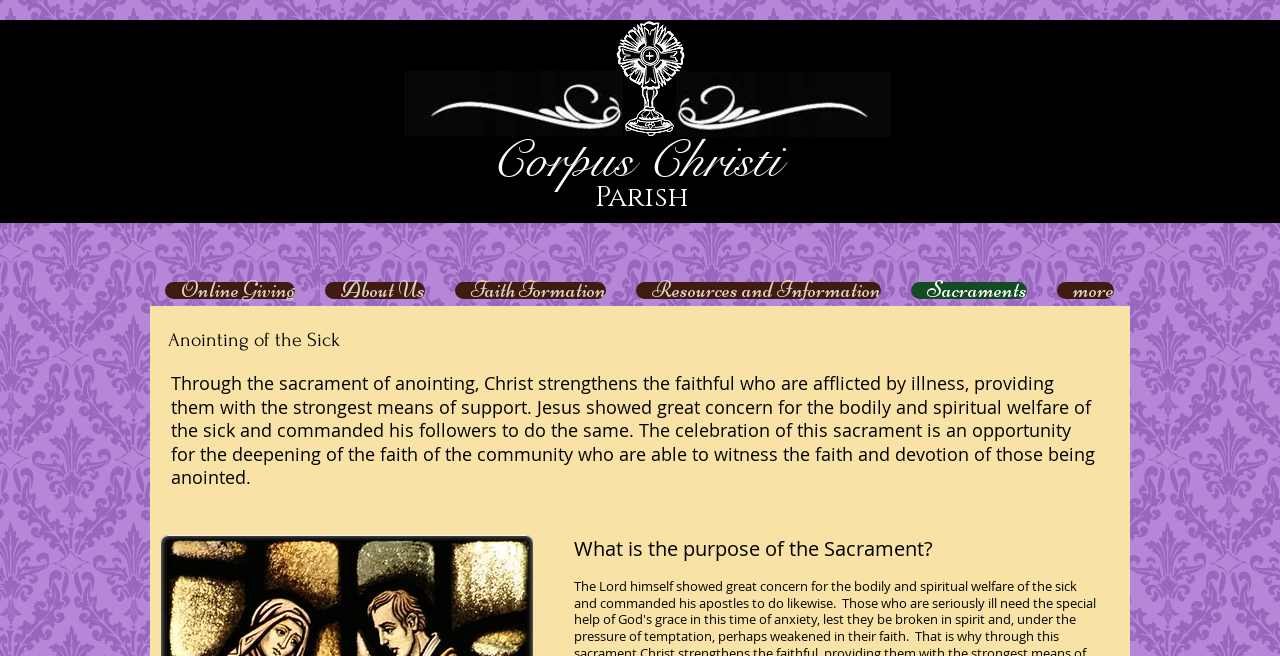What is the purpose of the Sacrament of Anointing?
Please answer the question with as much detail as possible using the screenshot.

The purpose of the Sacrament of Anointing can be found in the paragraph of text that describes the sacrament. It states that 'Through the sacrament of anointing, Christ strengthens the faithful who are afflicted by illness, providing them with the strongest means of support'.